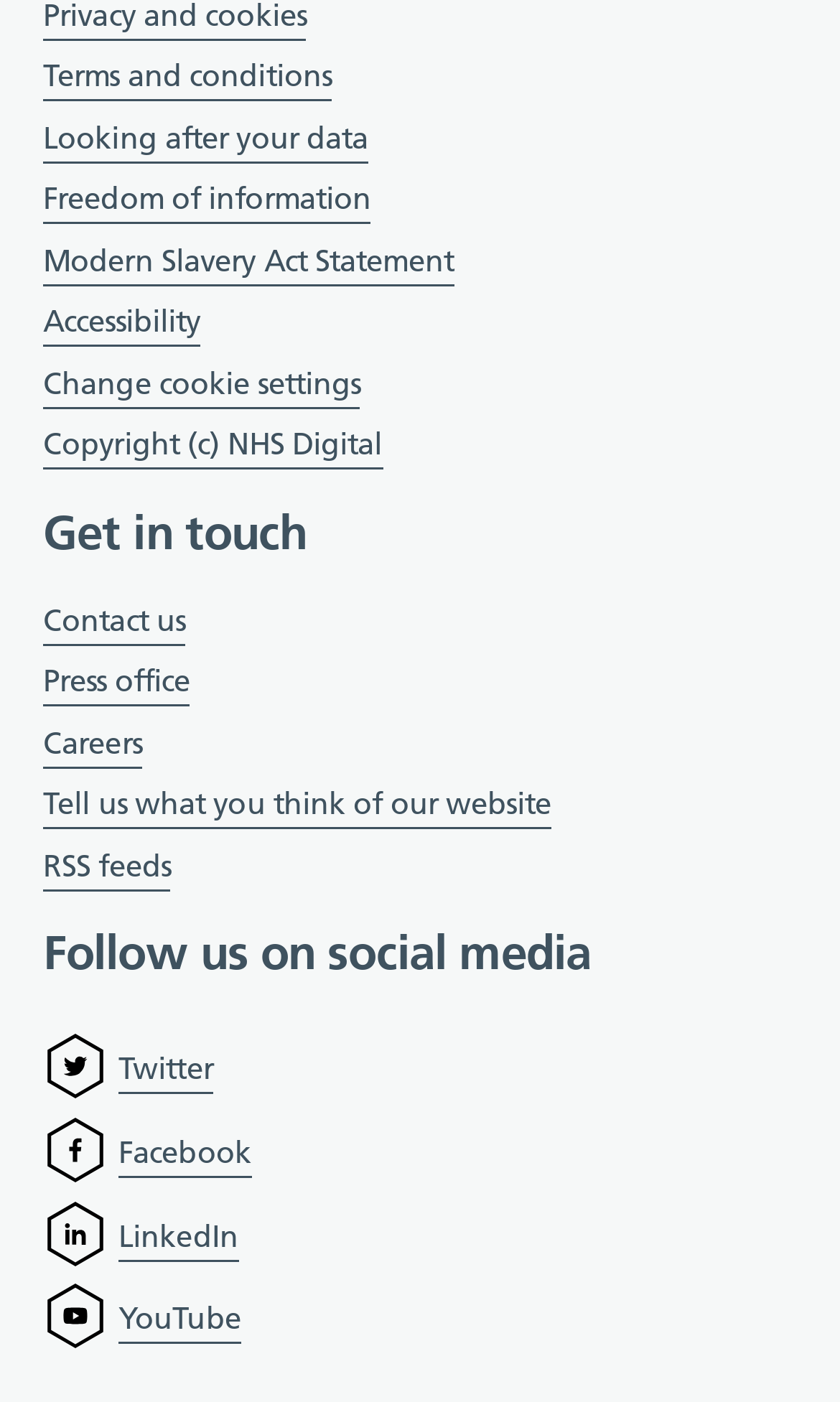Identify the bounding box coordinates of the element that should be clicked to fulfill this task: "Contact us". The coordinates should be provided as four float numbers between 0 and 1, i.e., [left, top, right, bottom].

[0.051, 0.428, 0.221, 0.46]